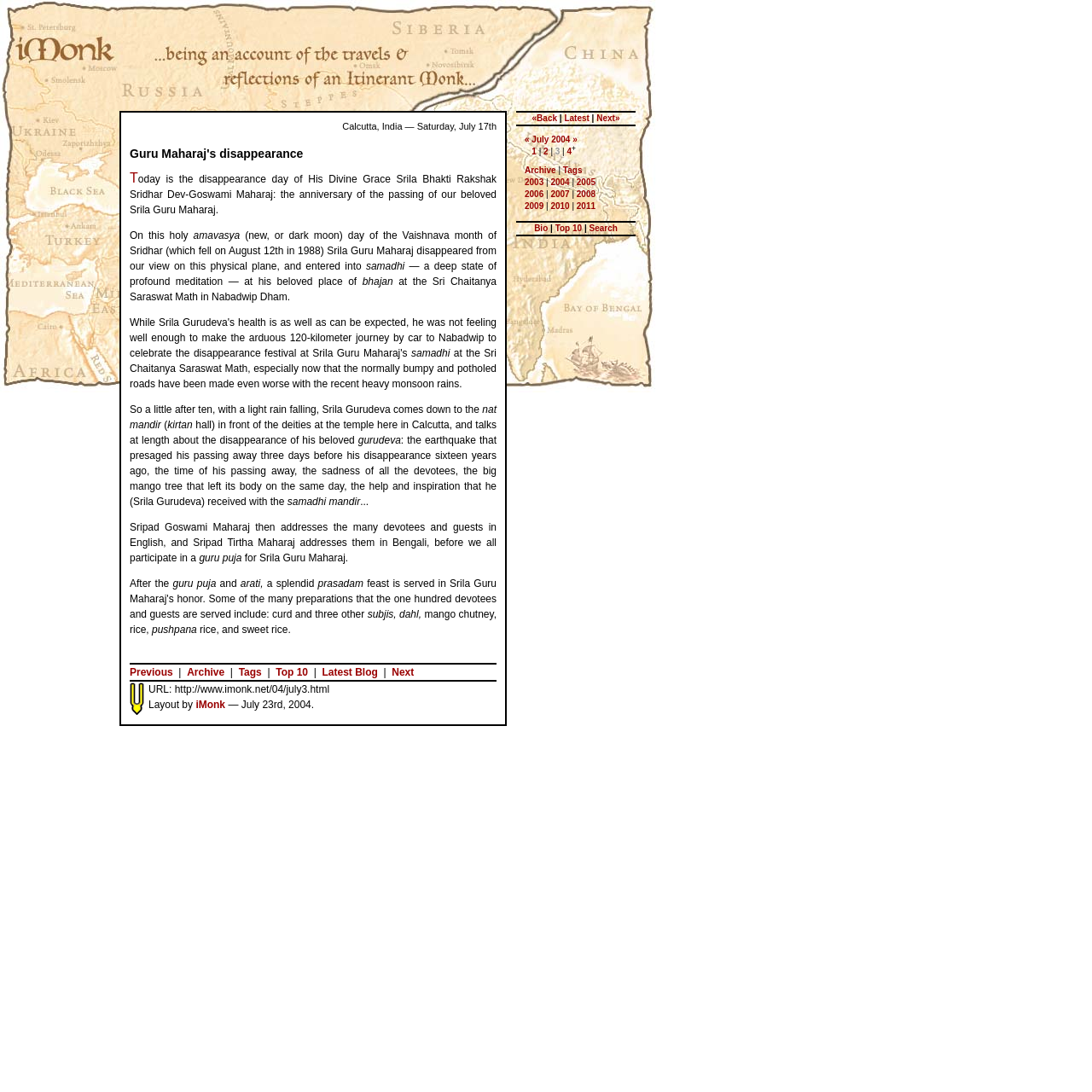Please find the bounding box coordinates of the section that needs to be clicked to achieve this instruction: "view archive".

[0.48, 0.152, 0.509, 0.16]